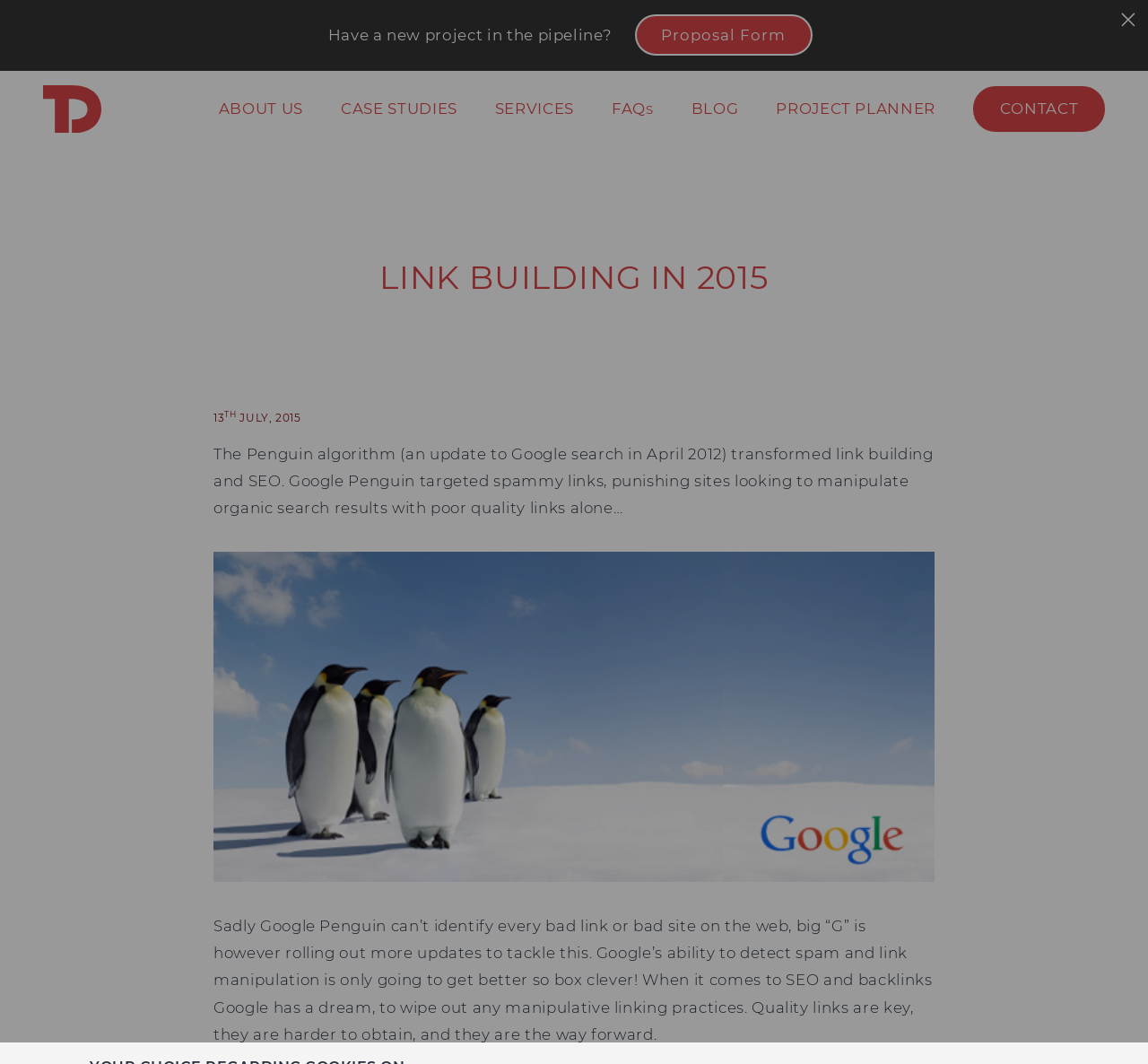Determine the bounding box coordinates for the clickable element required to fulfill the instruction: "Click the 'Proposal Form' link". Provide the coordinates as four float numbers between 0 and 1, i.e., [left, top, right, bottom].

[0.553, 0.014, 0.708, 0.053]